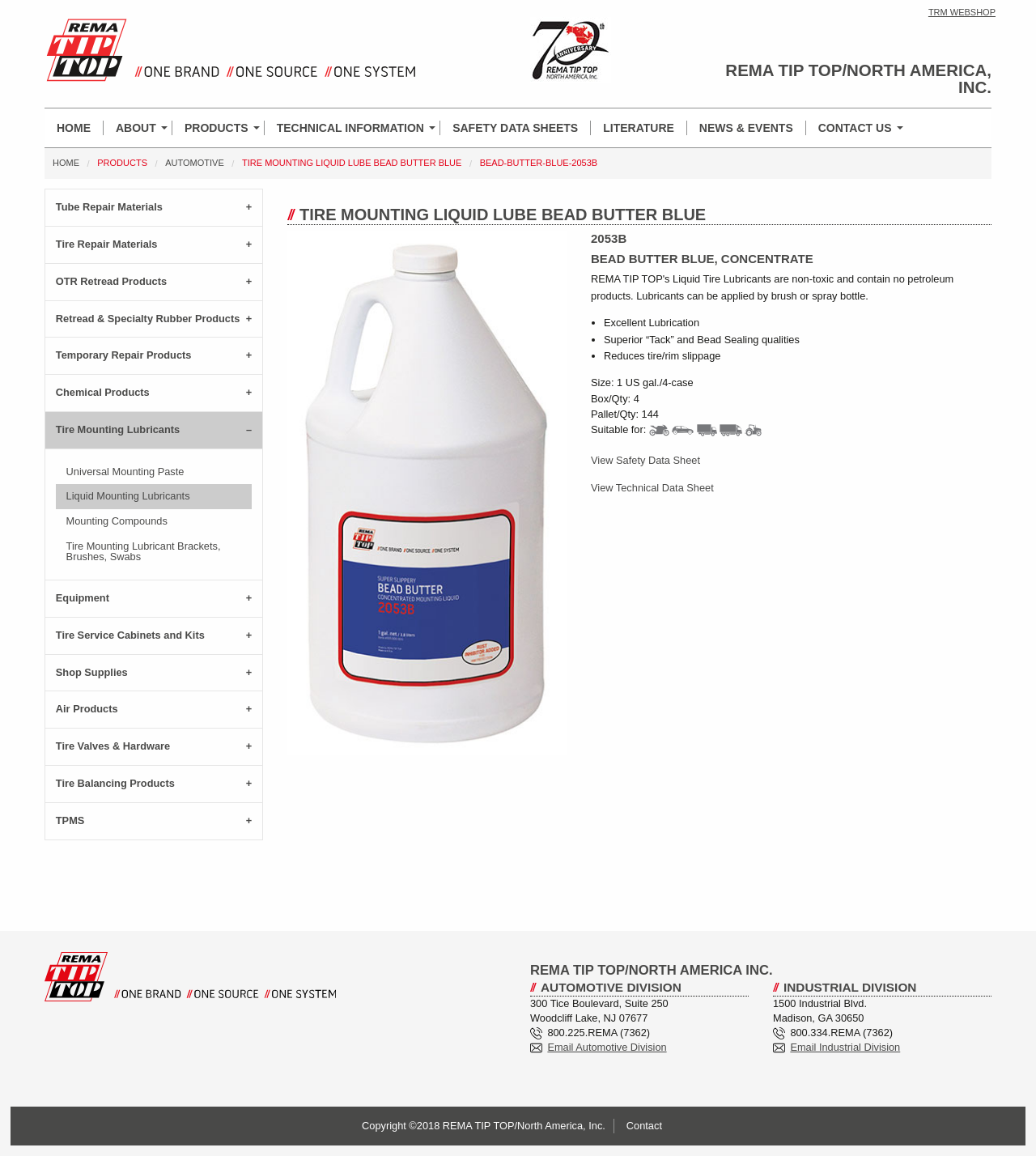Locate the bounding box coordinates of the area that needs to be clicked to fulfill the following instruction: "Read about Importance of label printing for a business". The coordinates should be in the format of four float numbers between 0 and 1, namely [left, top, right, bottom].

None